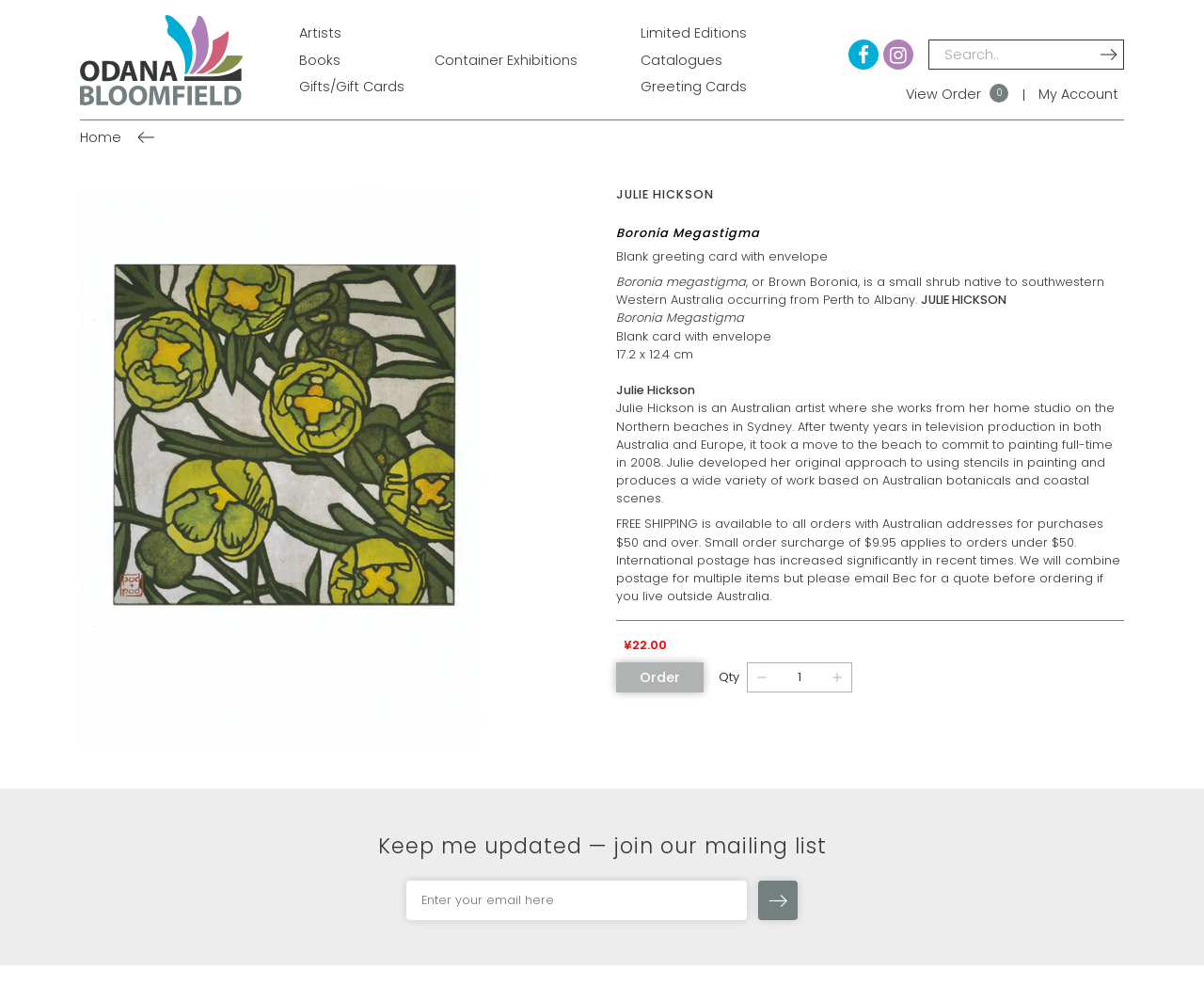What is the price of the greeting card?
Based on the image, give a concise answer in the form of a single word or short phrase.

¥22.00